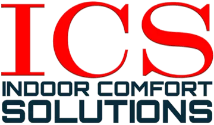Identify and describe all the elements present in the image.

The image prominently features the logo of "ICS Indoor Comfort Solutions," a company specializing in HVAC services. The logo emphasizes the initials "ICS" in bold red letters, conveying a sense of strength and reliability, while the full name "Indoor Comfort Solutions" appears underneath in a sleek, modern font, likely in dark blue. This design highlights the company's commitment to providing effective indoor climate control solutions, appealing to both residential and commercial clients in need of heating and air conditioning services. As part of their branding, this logo signifies trust and professionalism in the HVAC industry.